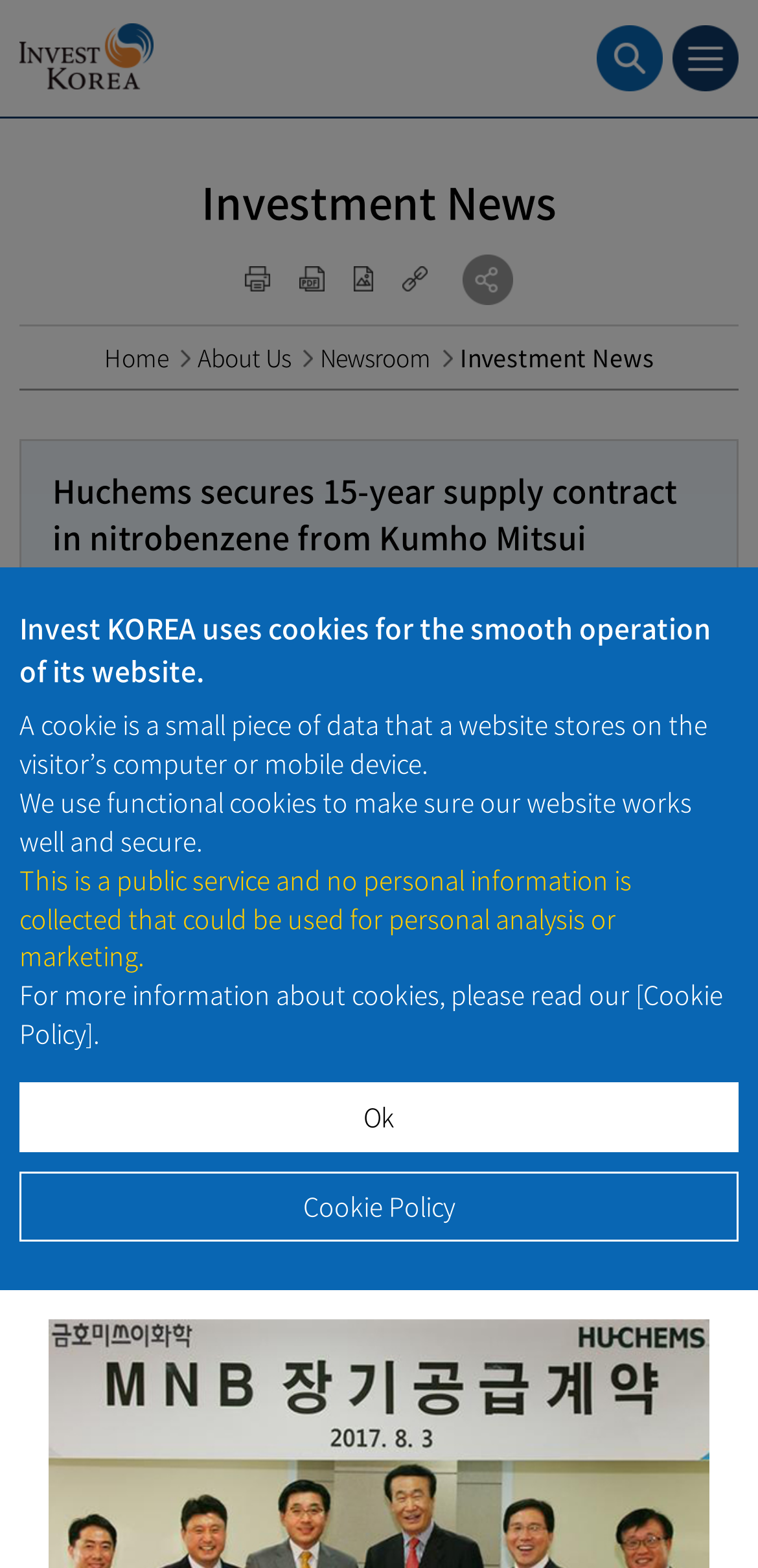From the webpage screenshot, predict the bounding box of the UI element that matches this description: "Open the search area".

[0.787, 0.016, 0.874, 0.058]